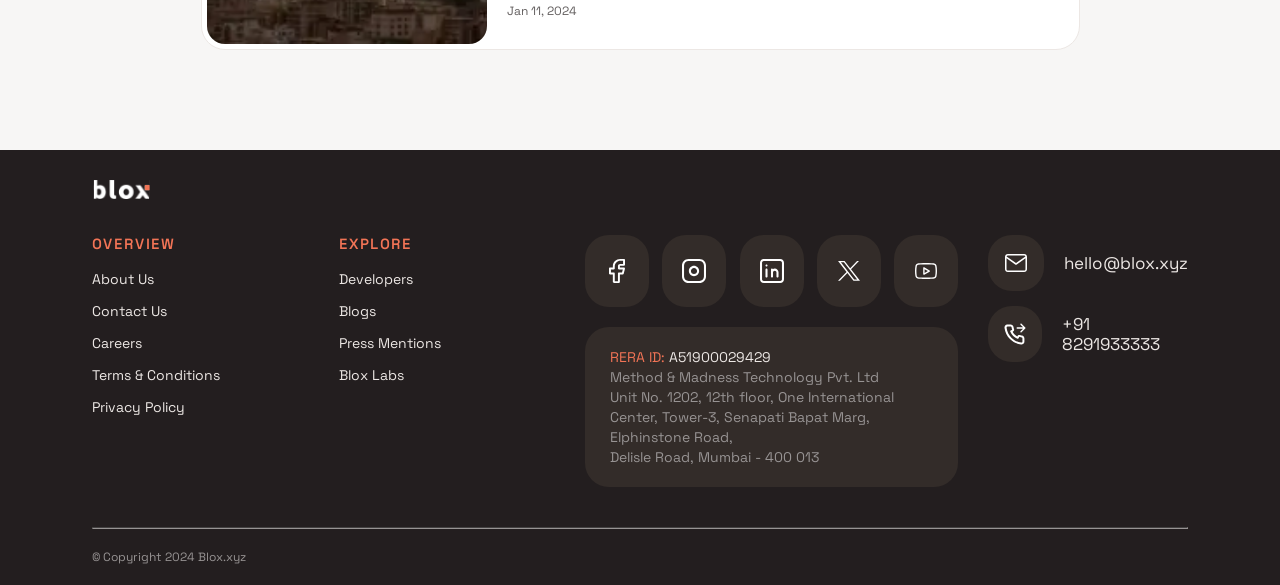What is the RERA ID of the company?
Relying on the image, give a concise answer in one word or a brief phrase.

A51900029429